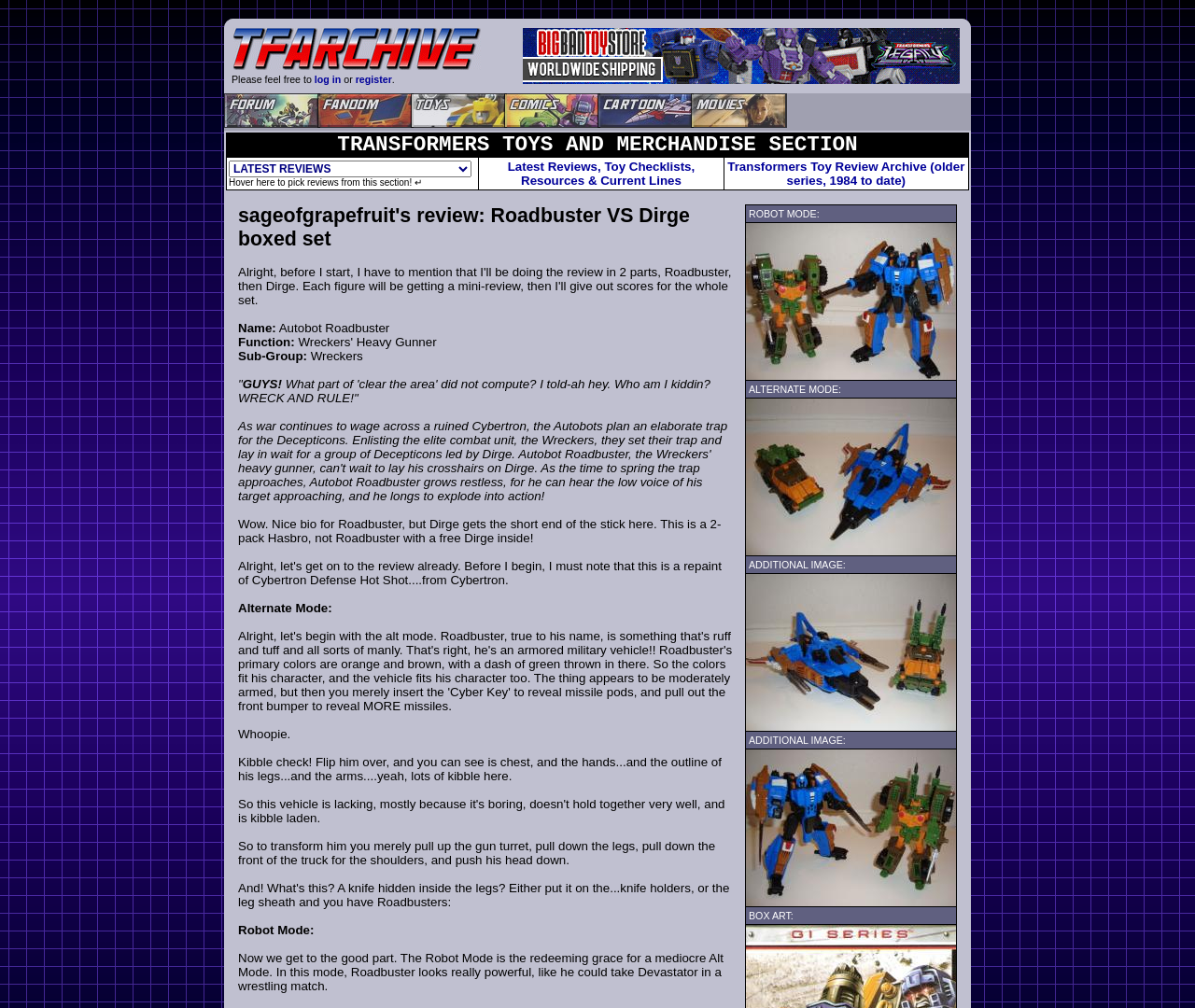Determine the bounding box coordinates of the clickable area required to perform the following instruction: "visit transformers forum". The coordinates should be represented as four float numbers between 0 and 1: [left, top, right, bottom].

[0.188, 0.116, 0.268, 0.13]